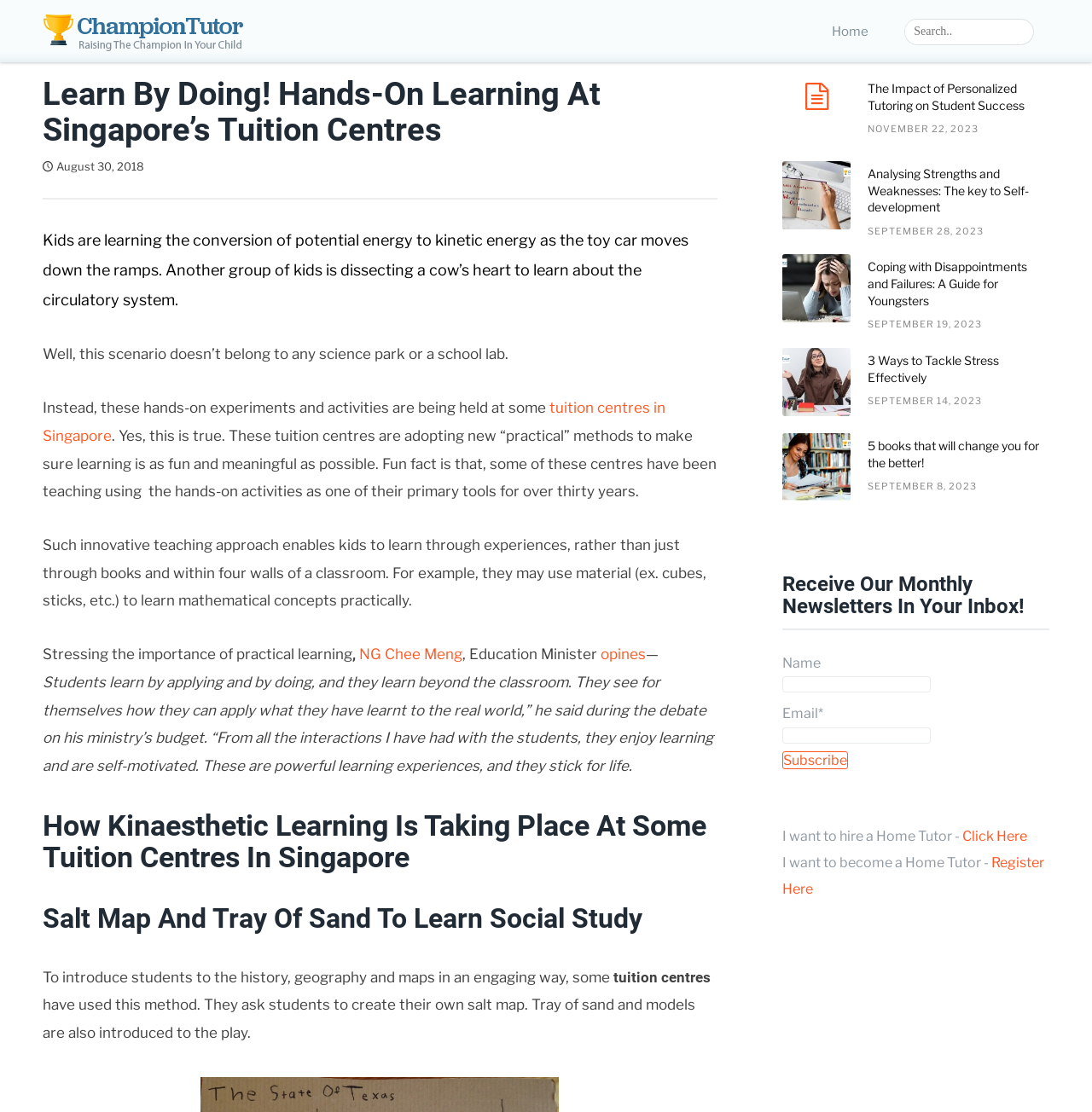Find the bounding box coordinates of the clickable element required to execute the following instruction: "Click on the link to learn about hands-on learning at tuition centres in Singapore". Provide the coordinates as four float numbers between 0 and 1, i.e., [left, top, right, bottom].

[0.039, 0.359, 0.609, 0.399]